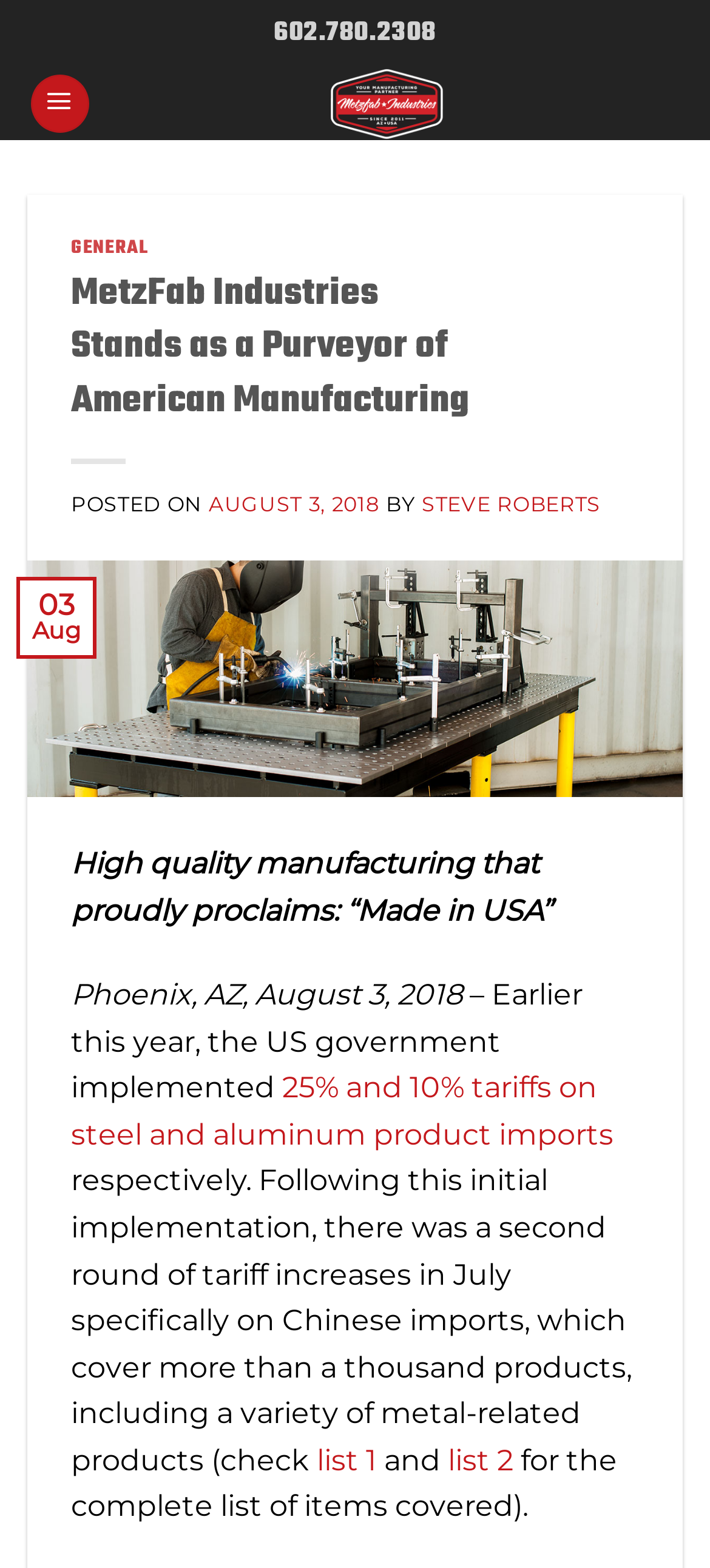Please find the bounding box coordinates of the clickable region needed to complete the following instruction: "Learn more about the tariffs on steel and aluminum product imports". The bounding box coordinates must consist of four float numbers between 0 and 1, i.e., [left, top, right, bottom].

[0.1, 0.683, 0.864, 0.734]